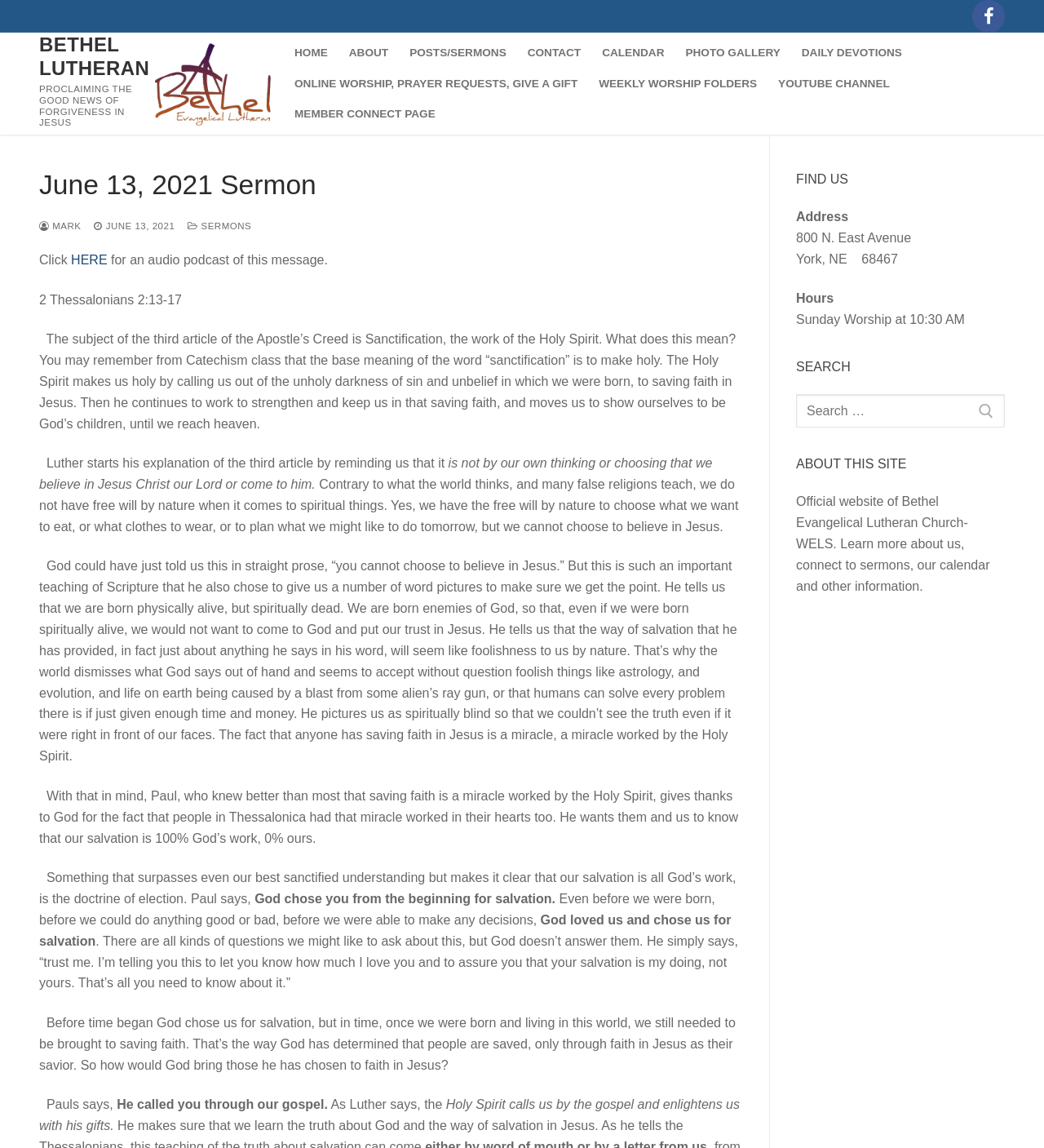Please locate the bounding box coordinates of the region I need to click to follow this instruction: "View PHOTO GALLERY".

[0.646, 0.033, 0.758, 0.059]